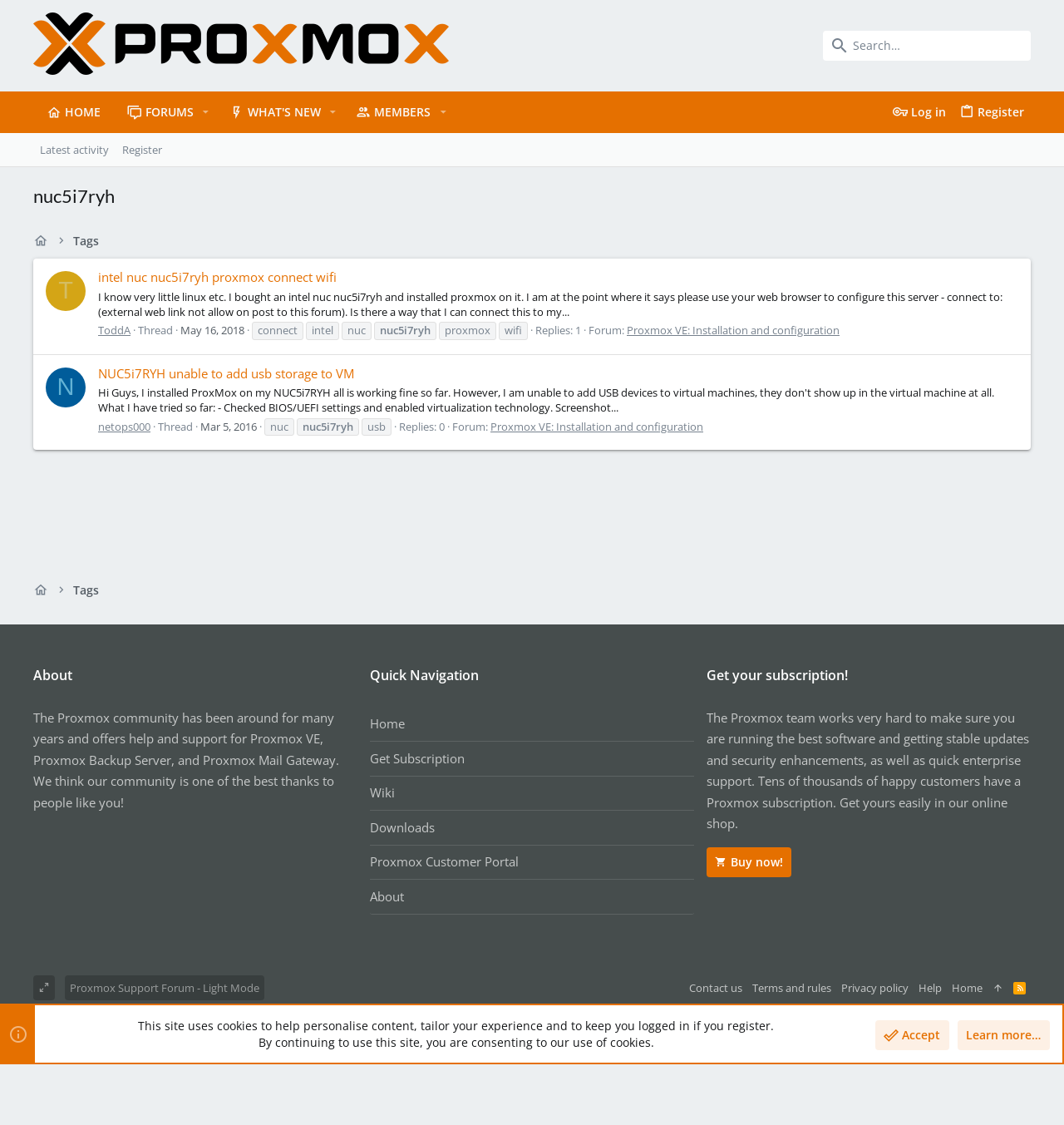What is the date of the second thread?
Refer to the screenshot and answer in one word or phrase.

Mar 5, 2016